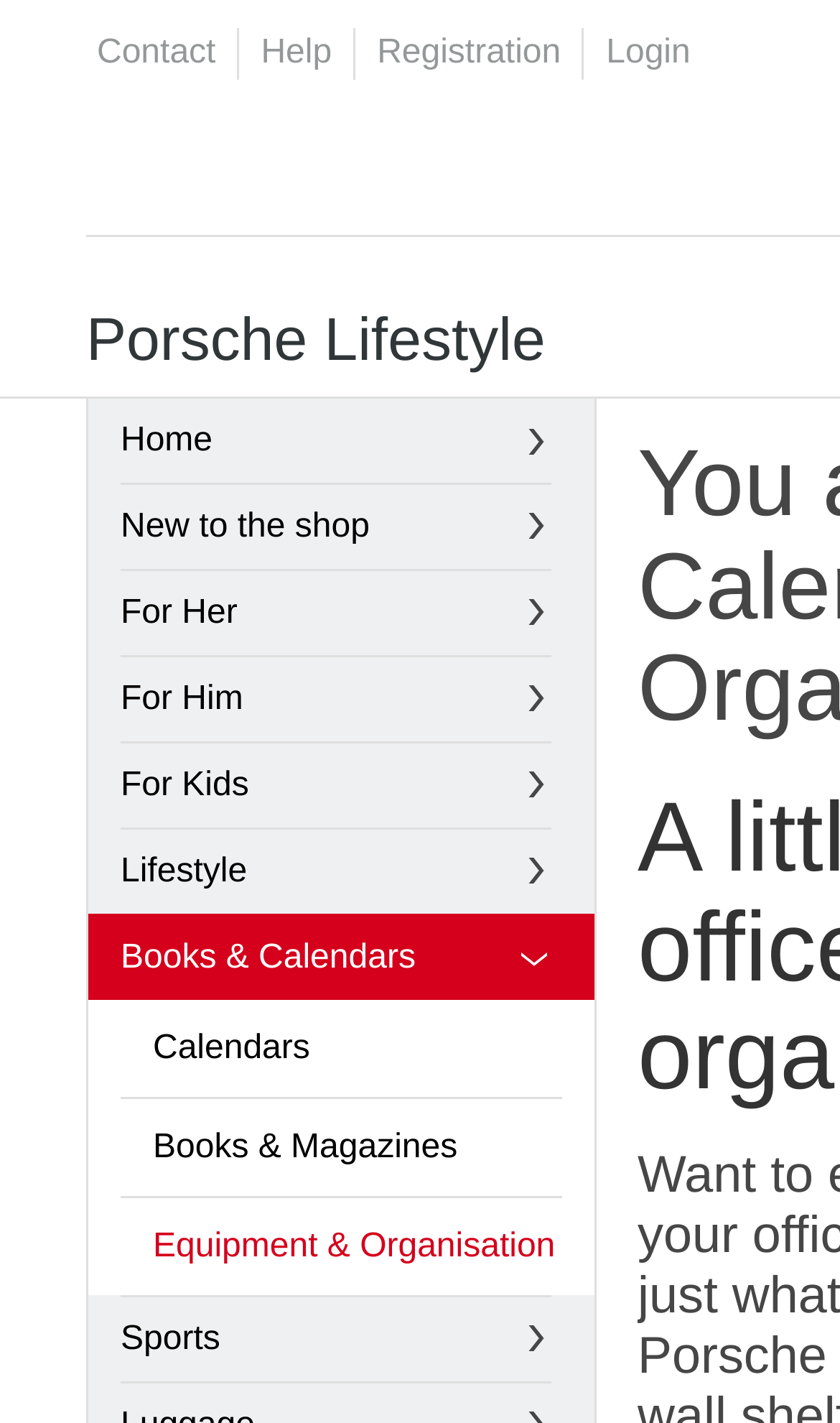Identify the bounding box coordinates for the UI element mentioned here: "For Kids". Provide the coordinates as four float values between 0 and 1, i.e., [left, top, right, bottom].

[0.144, 0.521, 0.656, 0.582]